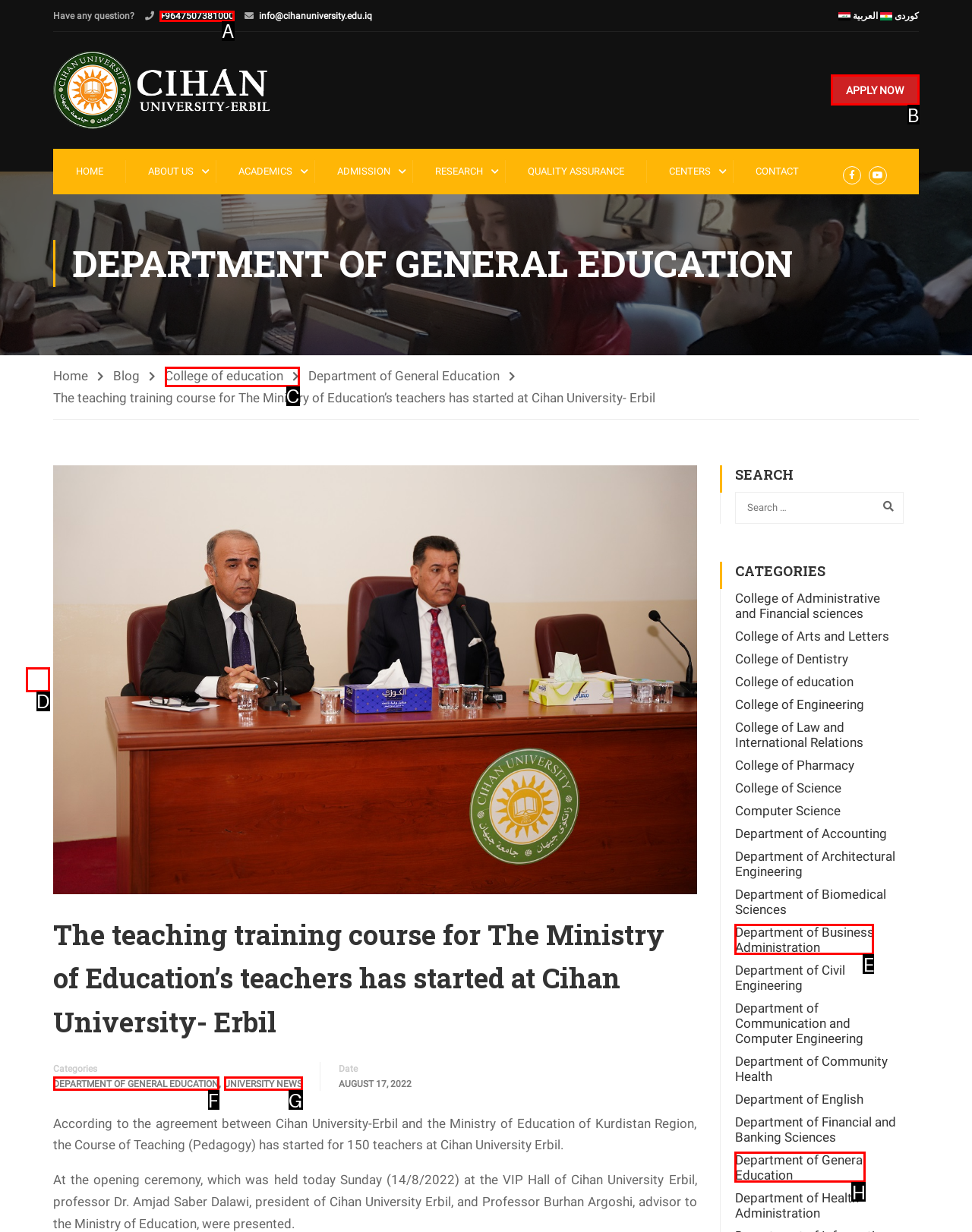Find the HTML element that matches the description: College of education
Respond with the corresponding letter from the choices provided.

C